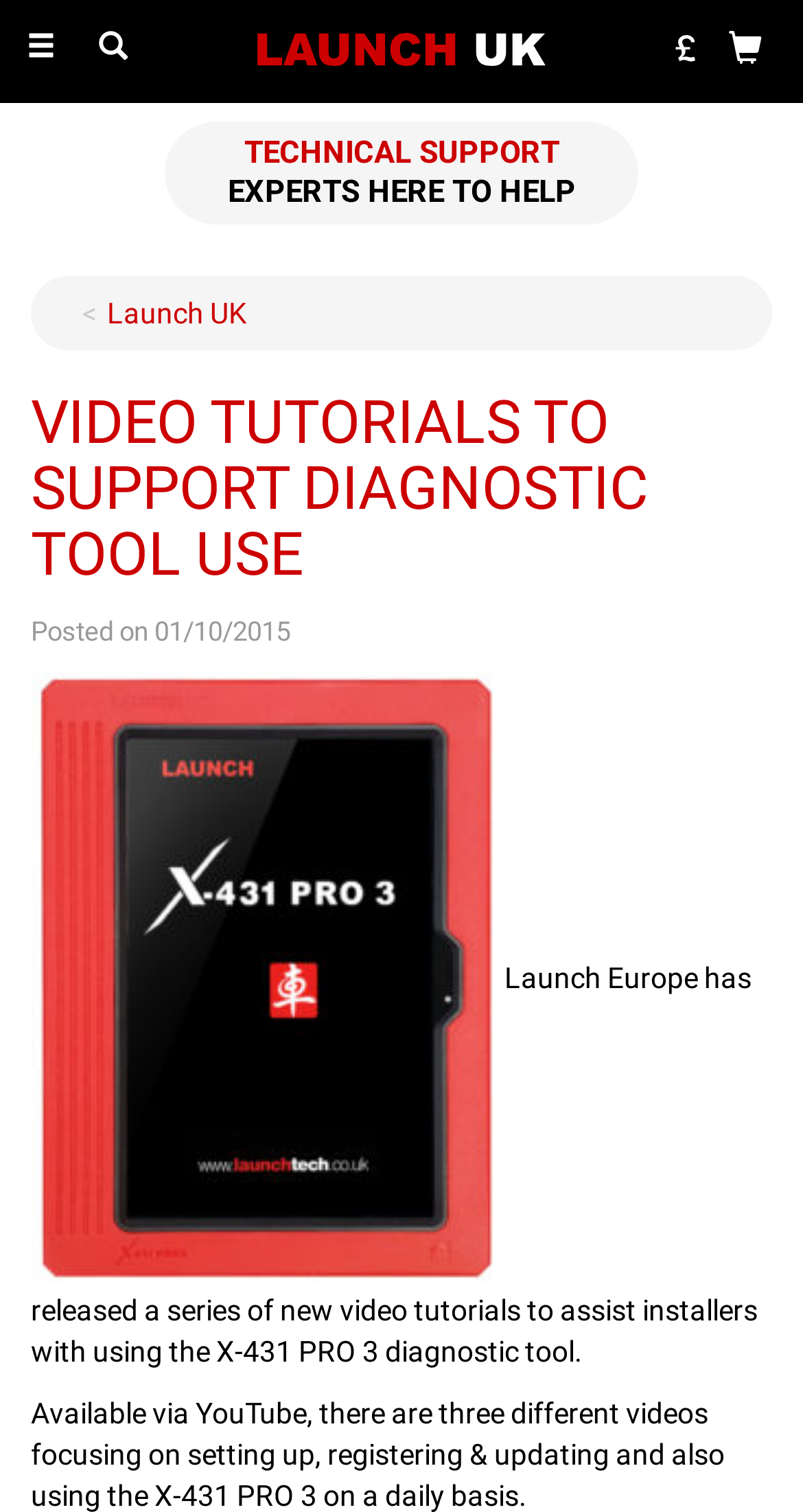Please reply to the following question with a single word or a short phrase:
What is the promise made for all orders?

FAST & SAFE DELIVERY